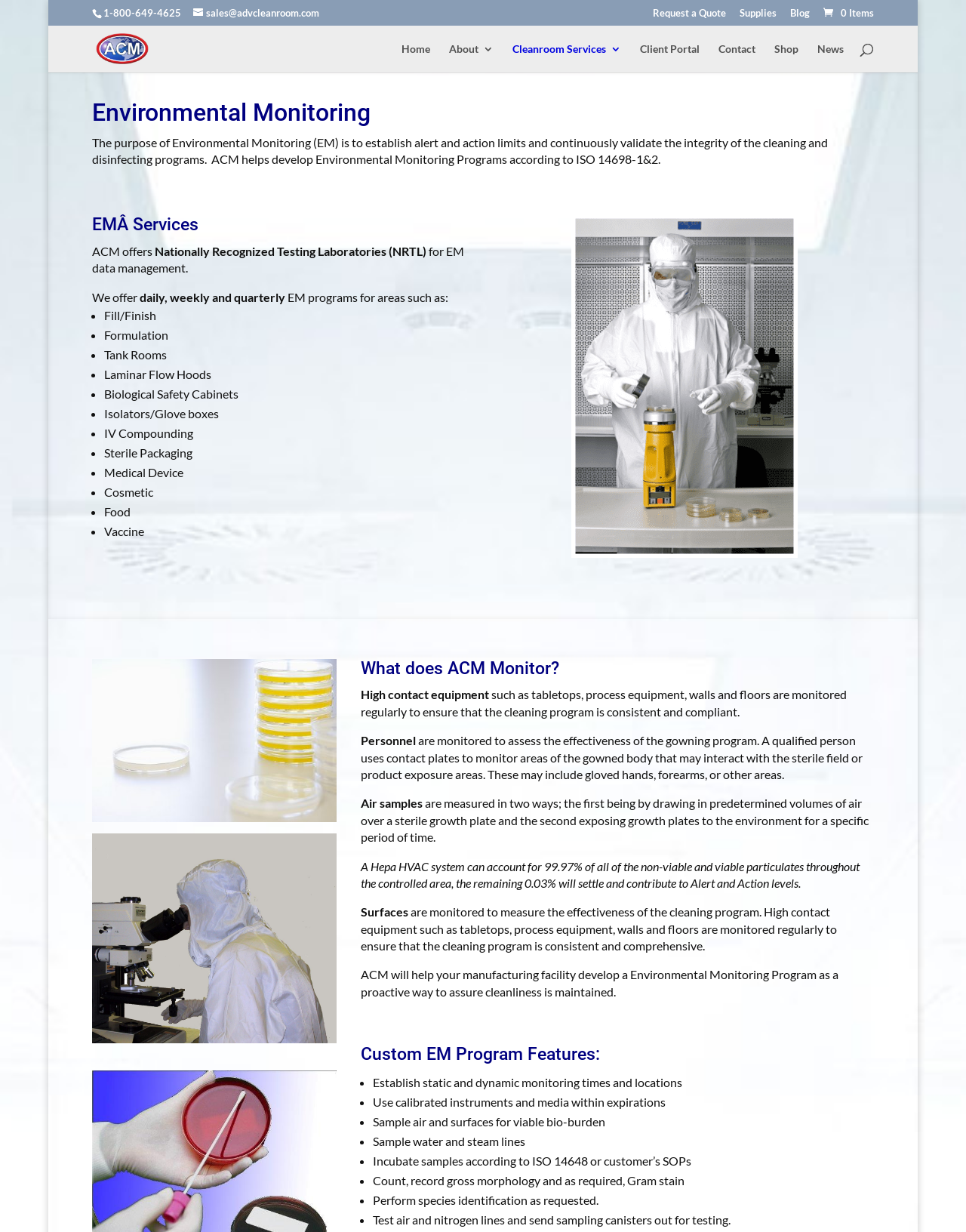Please find the bounding box coordinates of the element that must be clicked to perform the given instruction: "Contact Advanced Cleanroom Microclean". The coordinates should be four float numbers from 0 to 1, i.e., [left, top, right, bottom].

[0.2, 0.005, 0.33, 0.015]